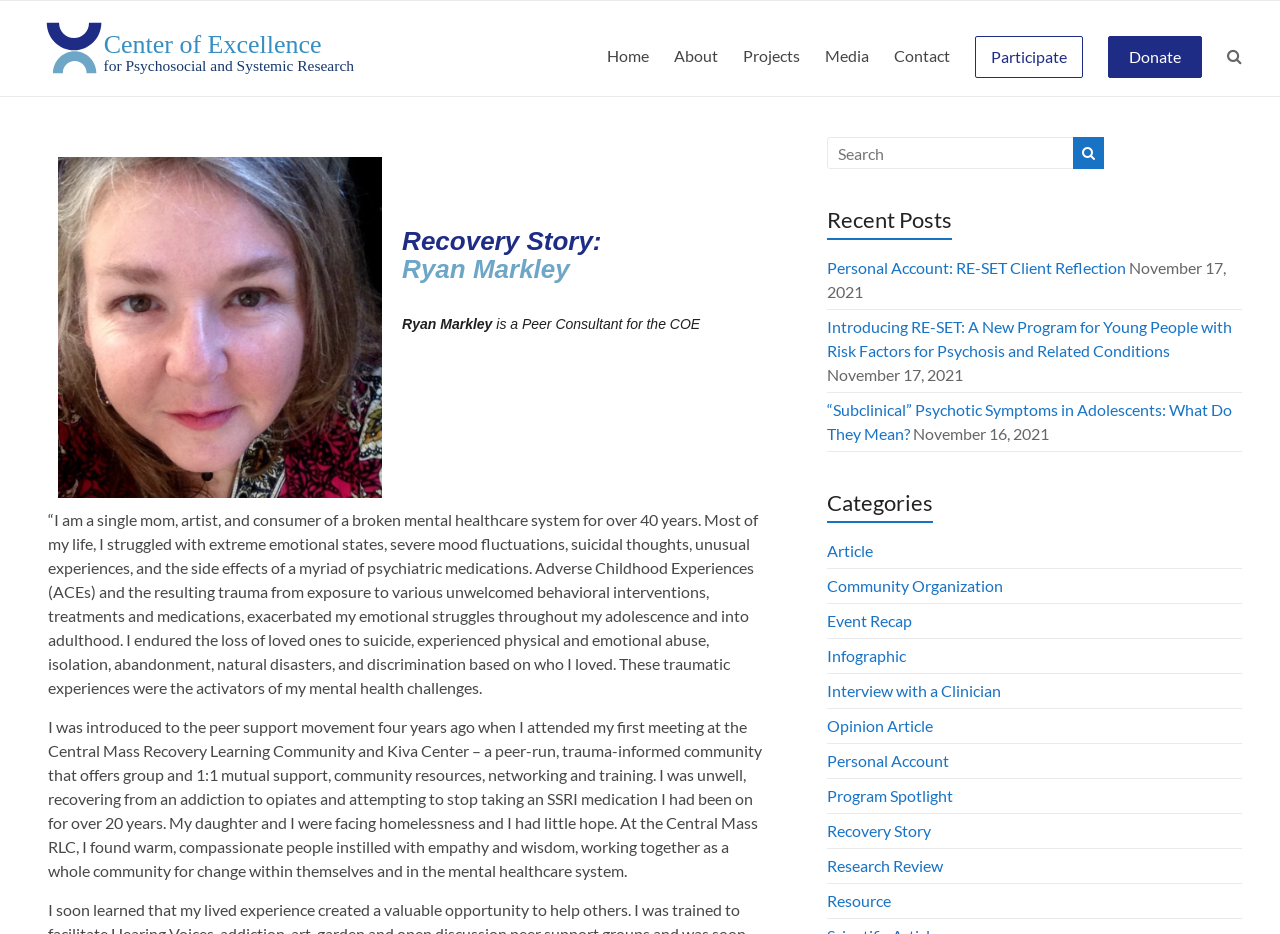Find the bounding box coordinates for the HTML element described in this sentence: "Personal Account: RE-SET Client Reflection". Provide the coordinates as four float numbers between 0 and 1, in the format [left, top, right, bottom].

[0.646, 0.277, 0.879, 0.297]